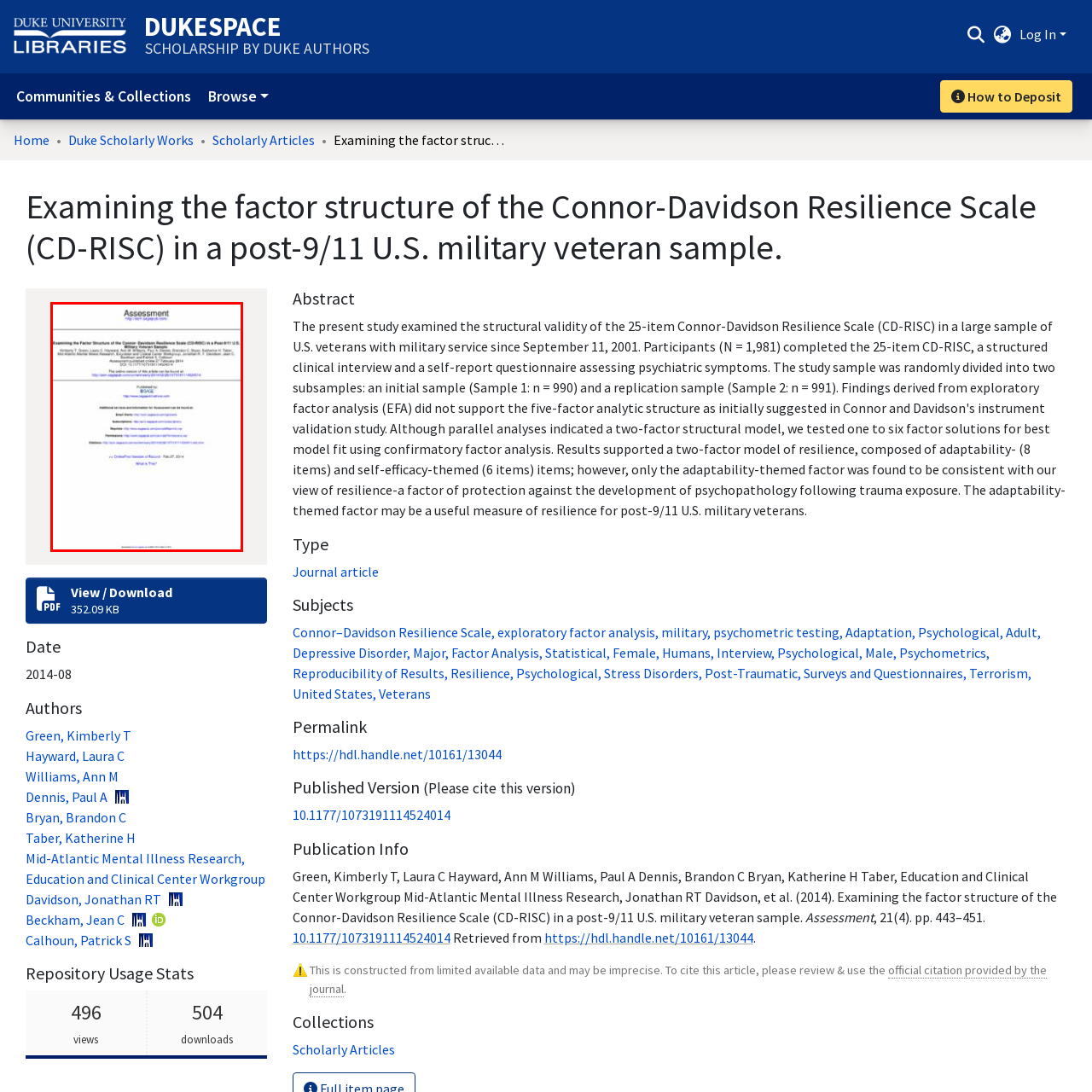View the part of the image surrounded by red, What is the focus of the academic work? Respond with a concise word or phrase.

Psychometric evaluation of resilience in military veterans